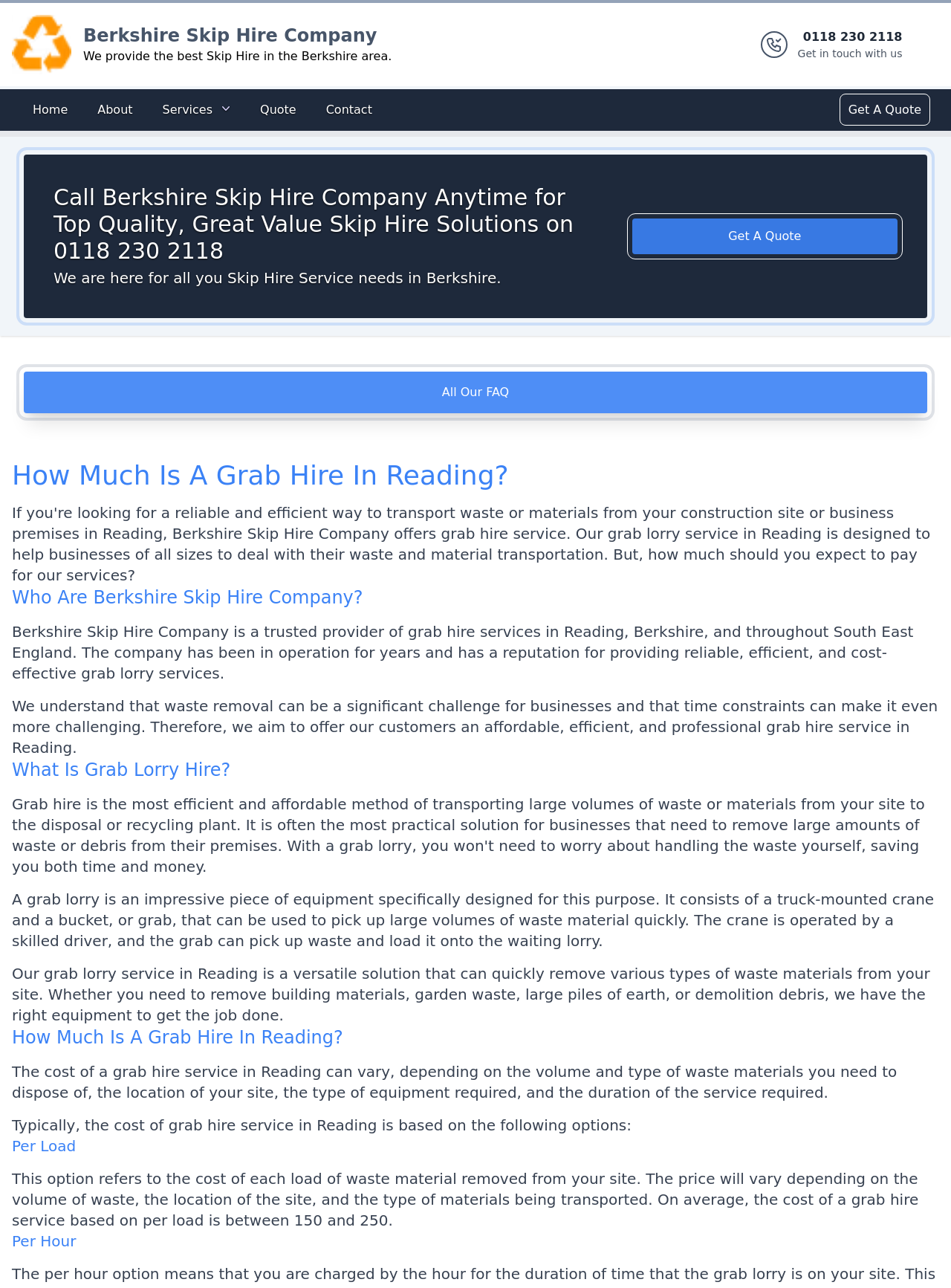Please determine the main heading text of this webpage.

Call Berkshire Skip Hire Company Anytime for Top Quality, Great Value Skip Hire Solutions on 0118 230 2118